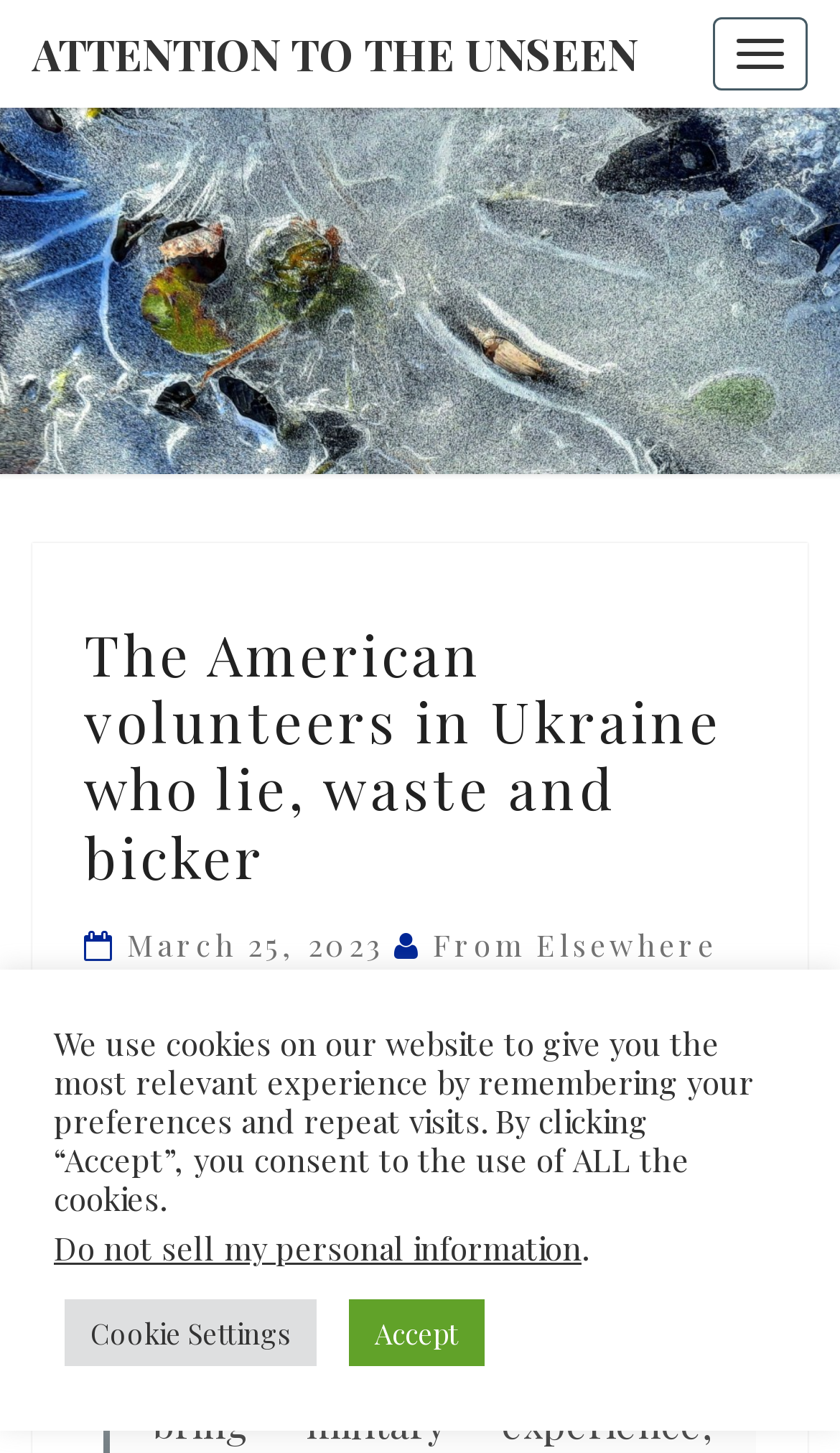Summarize the contents and layout of the webpage in detail.

The webpage appears to be a news article from The New York Times, with a focus on American volunteers in Ukraine. At the top left of the page, there is a link to "ATTENTION TO THE UNSEEN" and a button to "Toggle navigation". 

Below these elements, there is a header section that spans almost the entire width of the page. Within this section, there is a heading that reads "The American volunteers in Ukraine who lie, waste and bicker", accompanied by a subheading that includes the date "March 25, 2023" and the phrase "From Elsewhere". The date is a clickable link.

Further down, there is a link to "The New York Times reports" followed by a colon. The meta description suggests that this link may lead to a report or article about American volunteers in Ukraine.

At the bottom of the page, there is a notice about cookies, which informs users that the website uses cookies to provide a personalized experience. This notice is accompanied by two buttons, "Cookie Settings" and "Accept", as well as a link to "Do not sell my personal information".